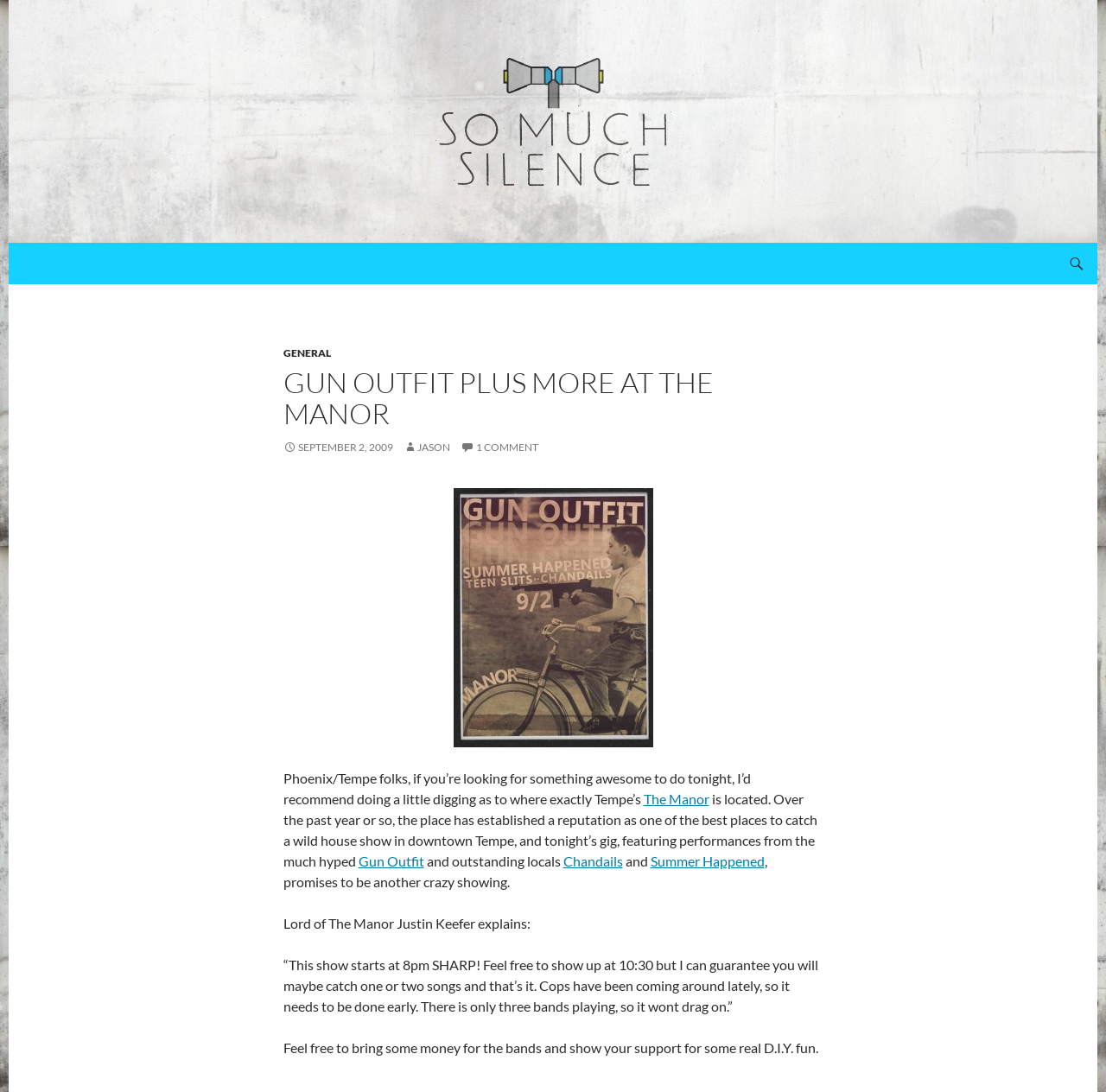Please find the bounding box coordinates of the element that must be clicked to perform the given instruction: "Click the Post Comment button". The coordinates should be four float numbers from 0 to 1, i.e., [left, top, right, bottom].

None